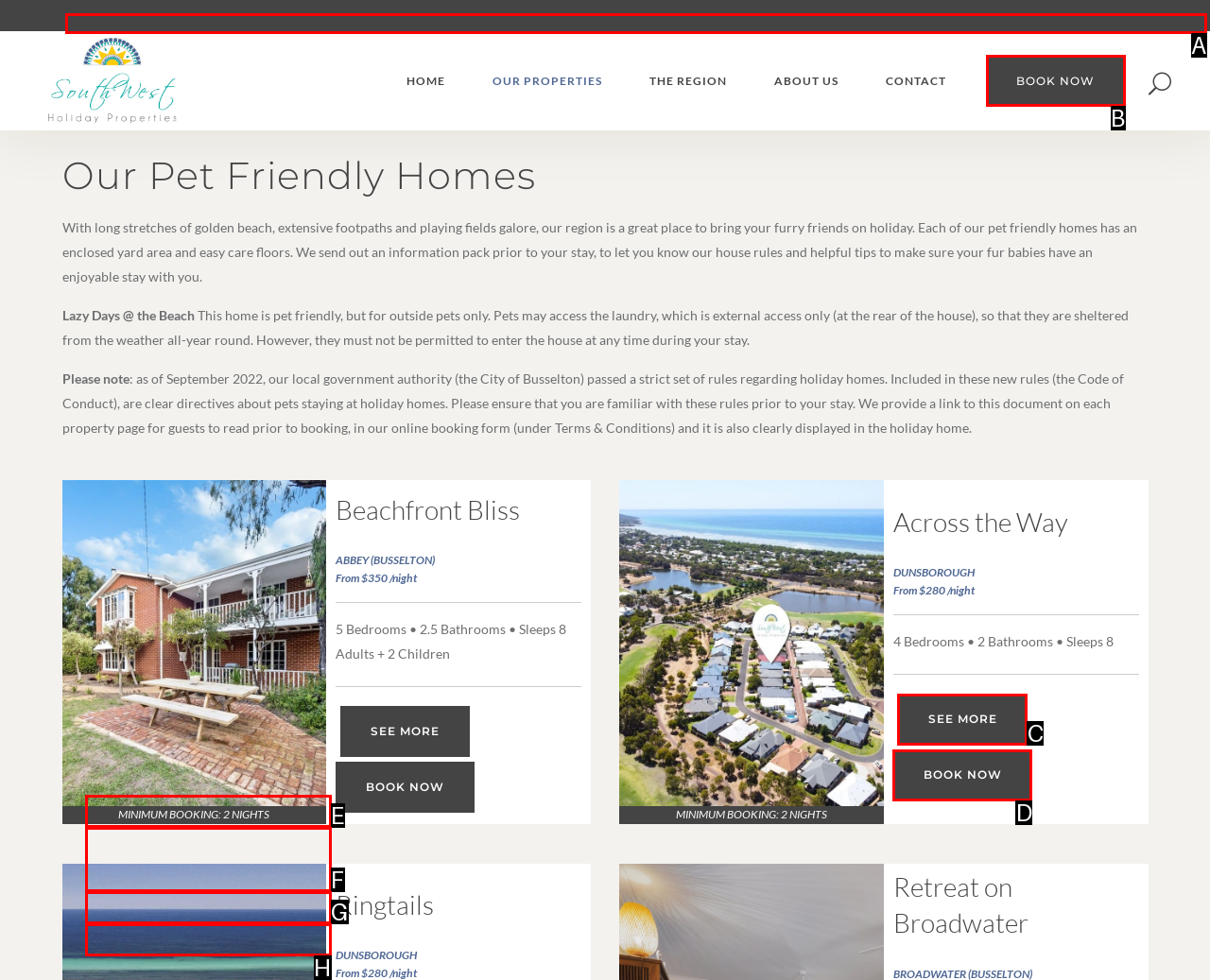Indicate which HTML element you need to click to complete the task: Search for pet friendly homes. Provide the letter of the selected option directly.

A